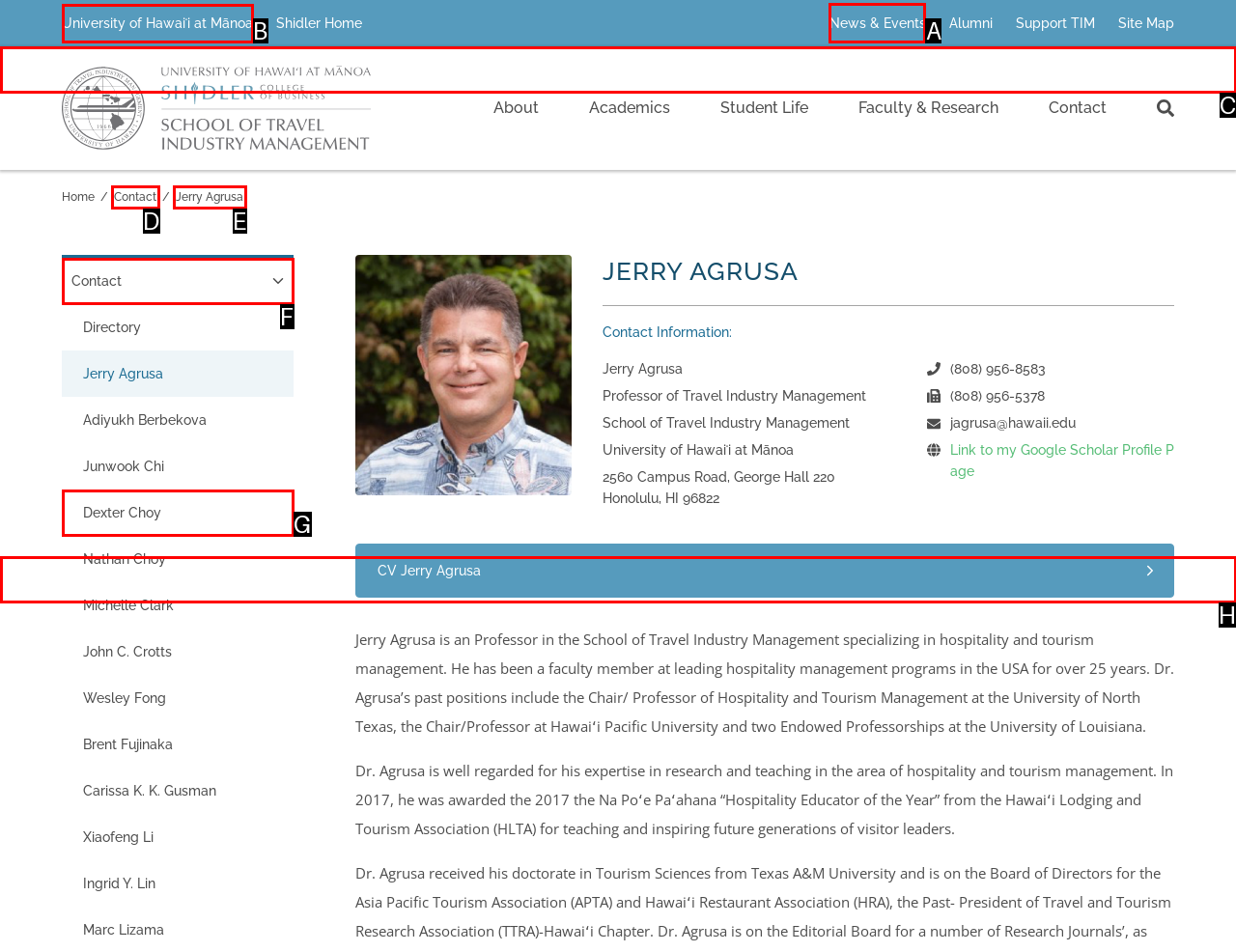Select the letter of the UI element you need to click on to fulfill this task: Check the News & Events page. Write down the letter only.

A